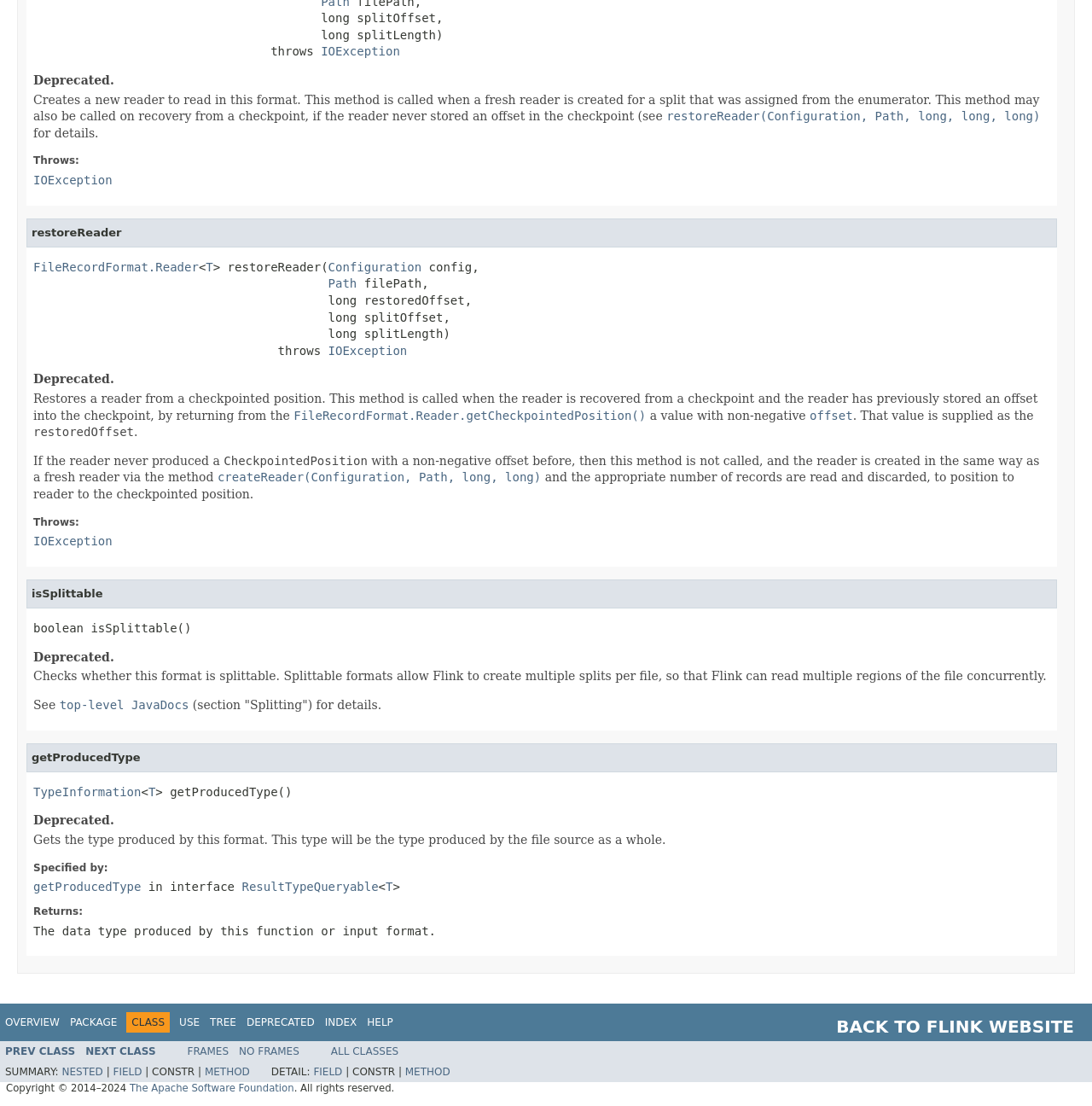Please specify the bounding box coordinates of the region to click in order to perform the following instruction: "Back to Flink website".

[0.766, 0.919, 0.984, 0.937]